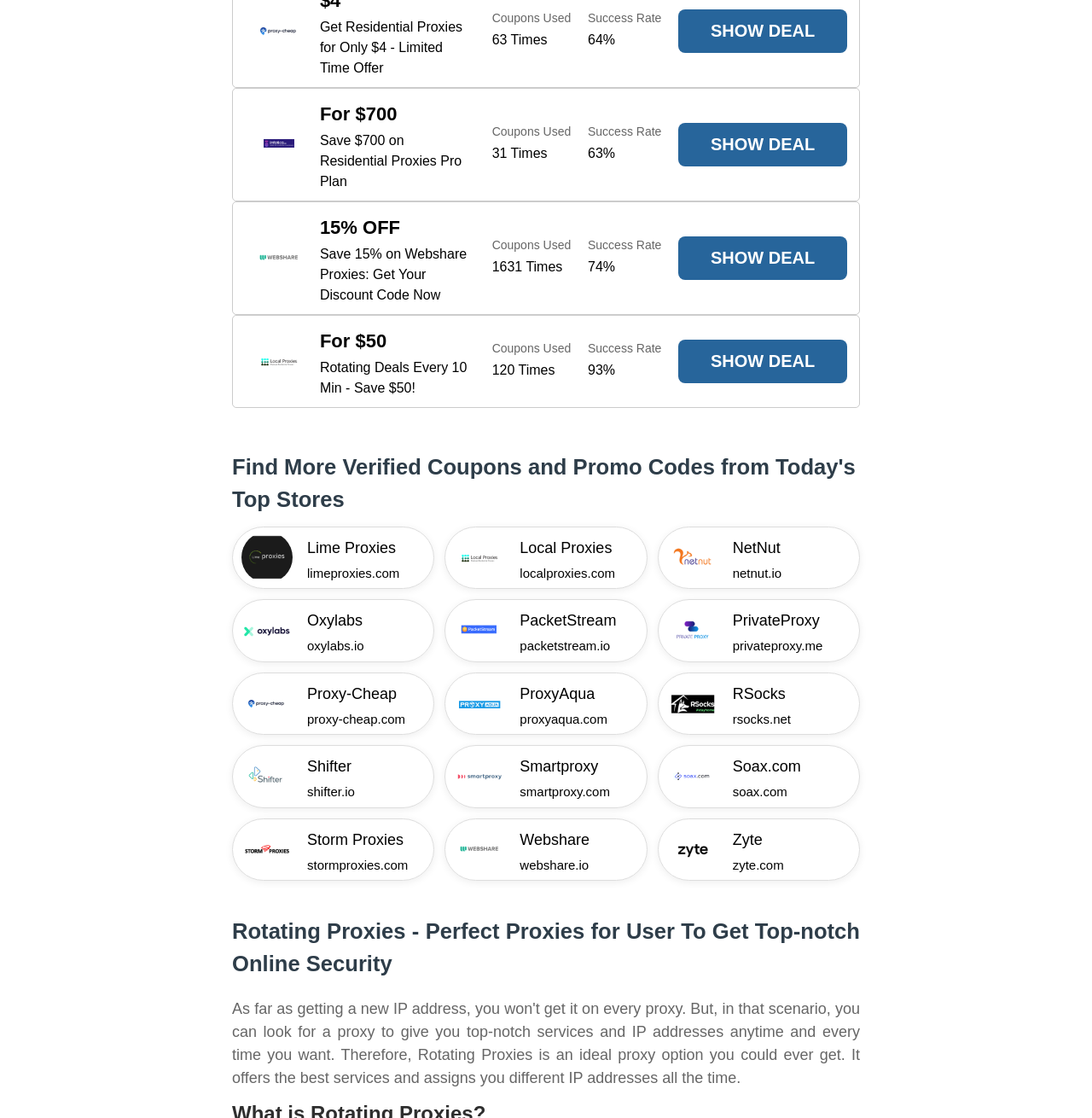What is the name of the website that offers rotating deals every 10 minutes?
Using the image as a reference, answer the question in detail.

The website that offers rotating deals every 10 minutes is Local Proxies, as mentioned in the webpage, which is a unique feature of this website.